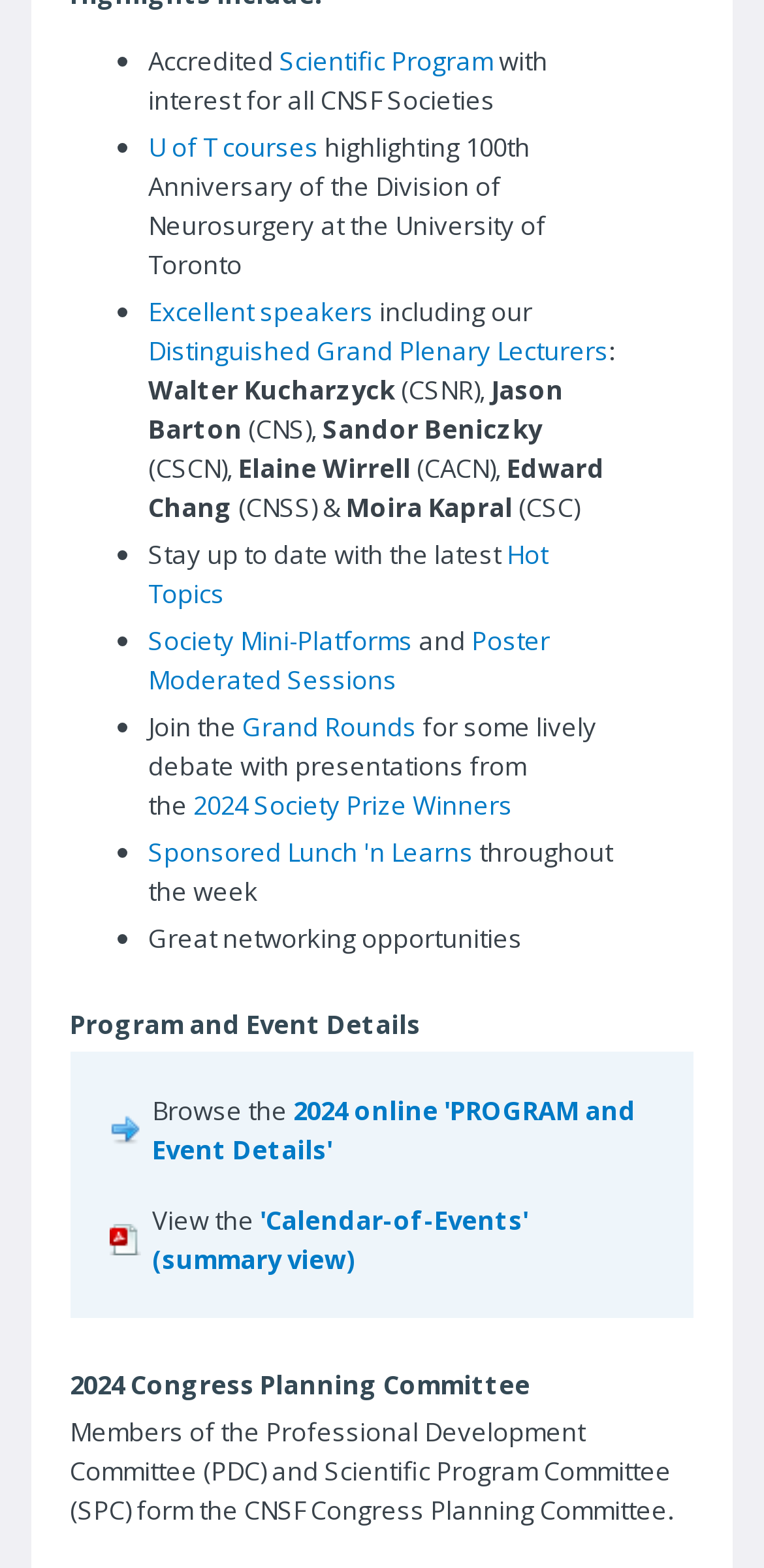Identify the bounding box coordinates necessary to click and complete the given instruction: "Click on 'Advertise with CJNS'".

[0.077, 0.022, 0.923, 0.047]